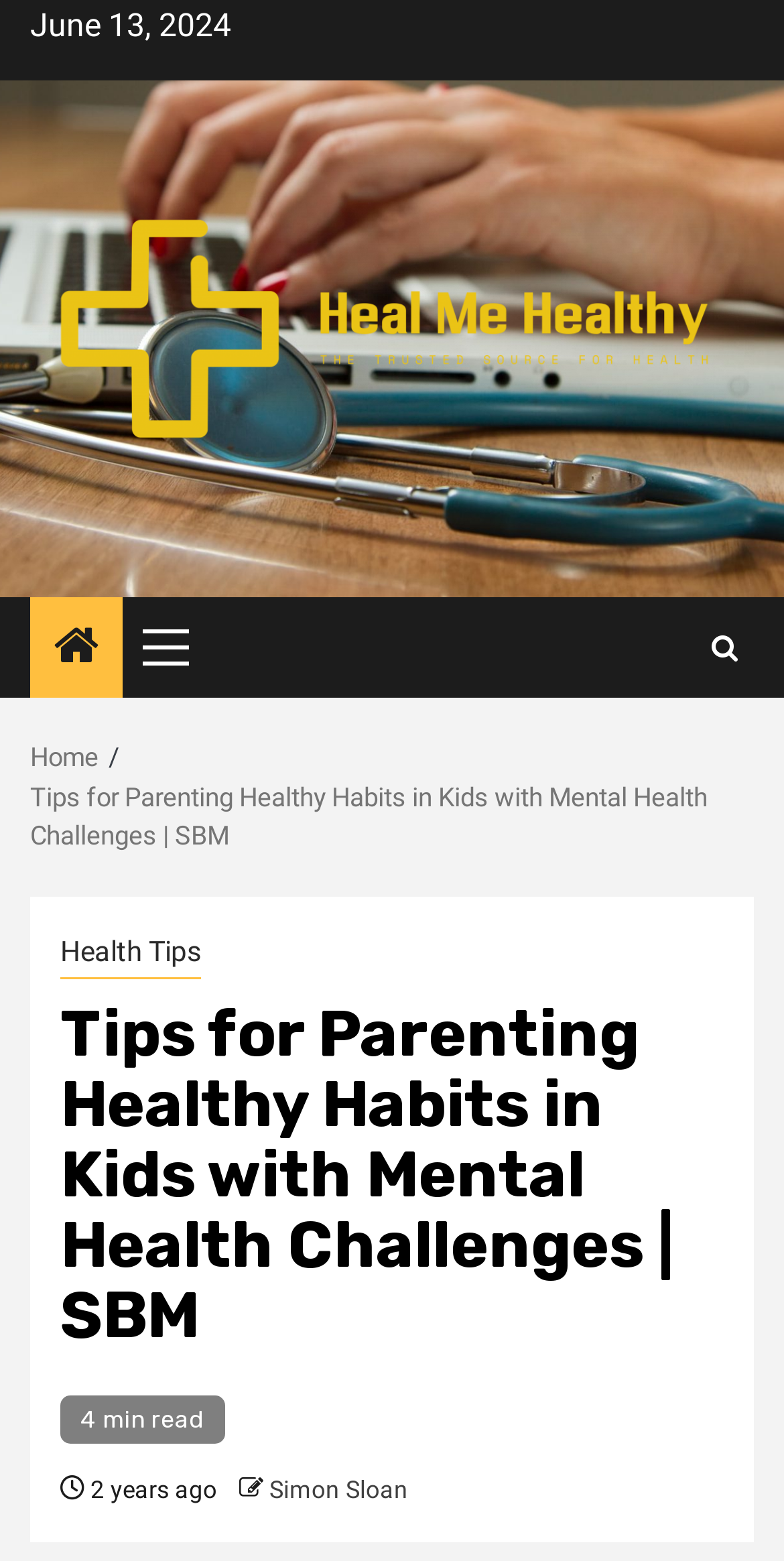What is the category of the article?
Please respond to the question with a detailed and well-explained answer.

I found the category of the article by looking at the breadcrumbs navigation element, where it says 'Health Tips' as a link element, which is a subcategory of the current article.